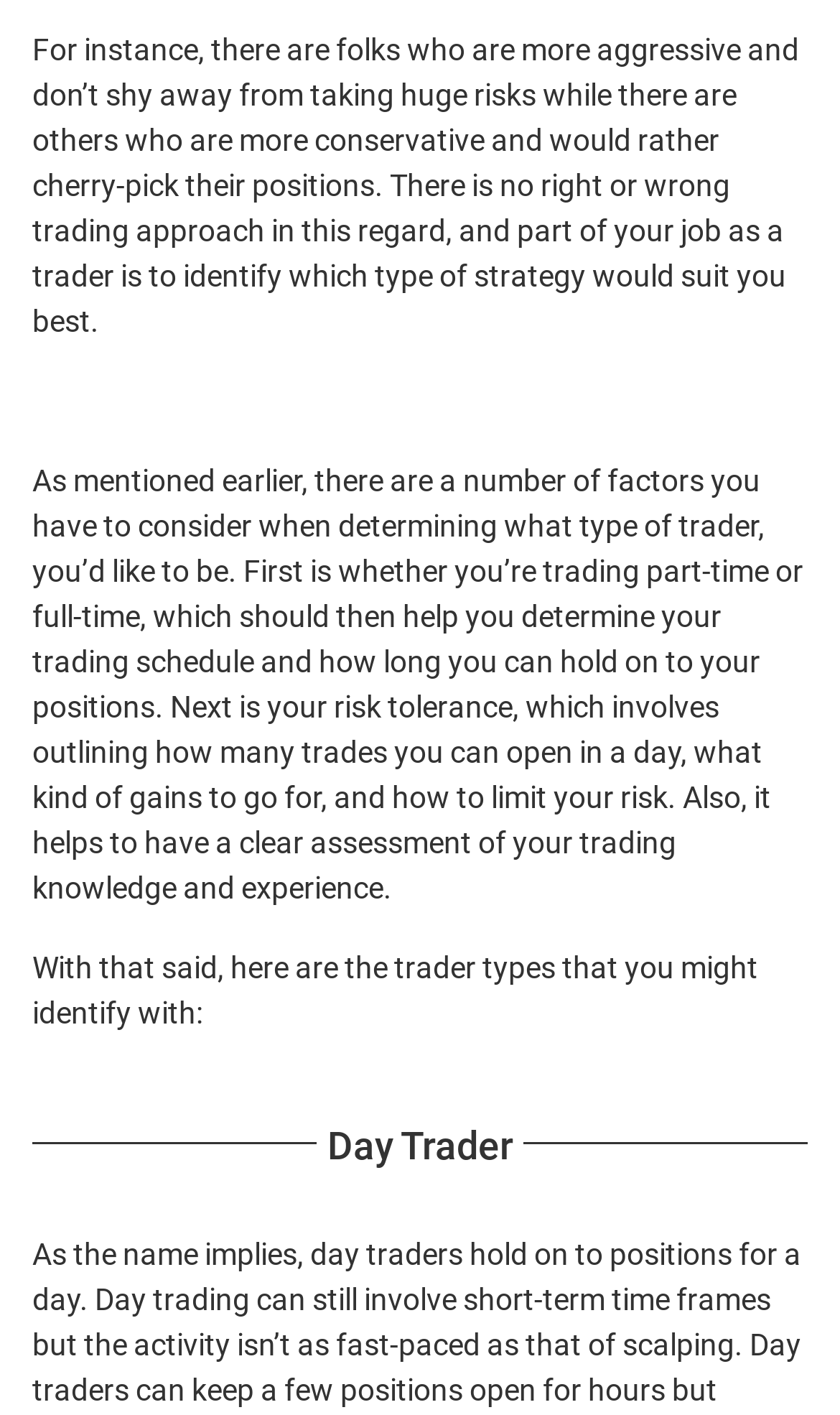Determine the bounding box coordinates of the target area to click to execute the following instruction: "Send us a message."

[0.0, 0.587, 0.718, 0.648]